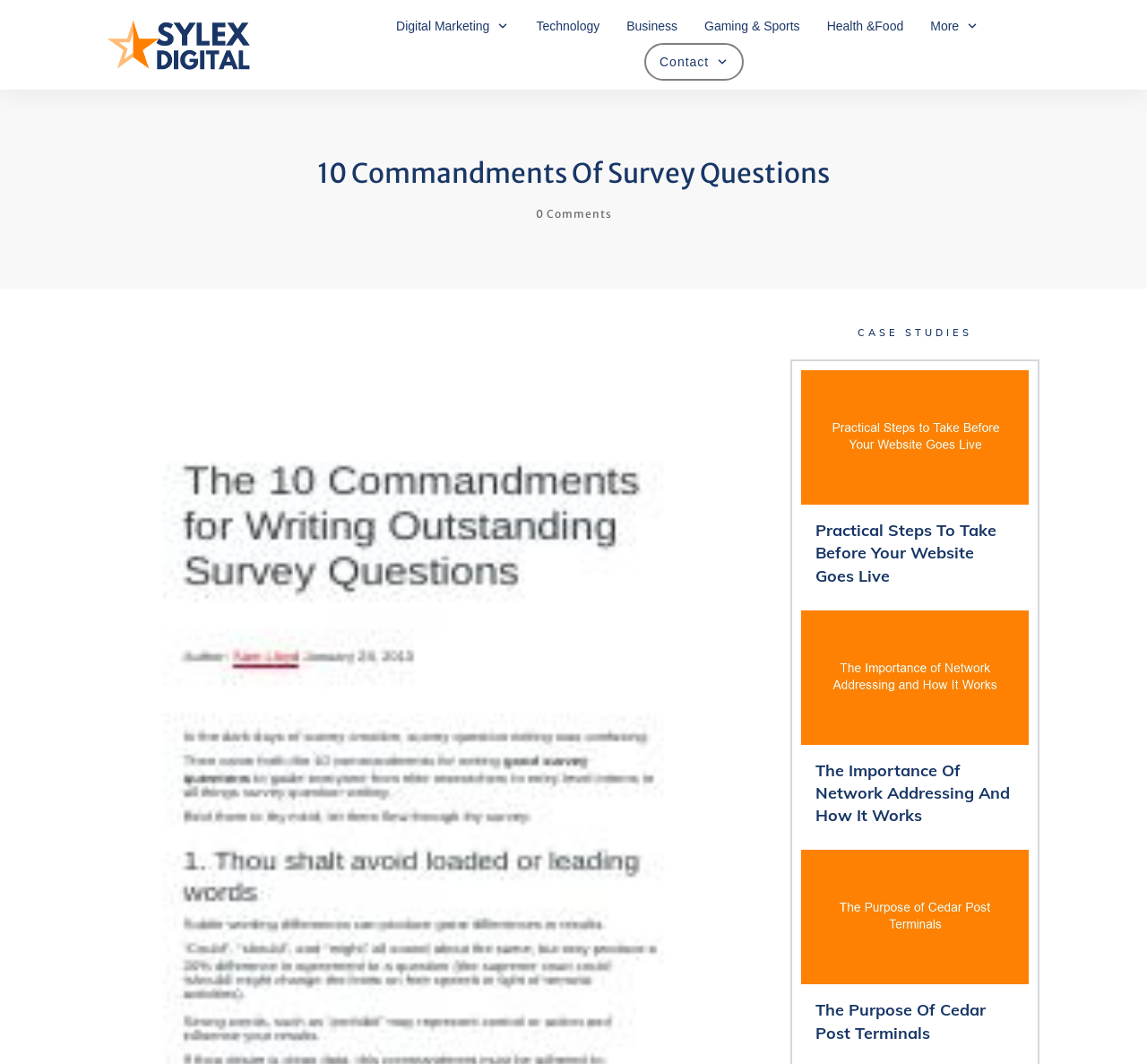Determine the bounding box coordinates of the clickable element to achieve the following action: 'Learn about 'The Importance Of Network Addressing And How It Works''. Provide the coordinates as four float values between 0 and 1, formatted as [left, top, right, bottom].

[0.698, 0.574, 0.897, 0.791]